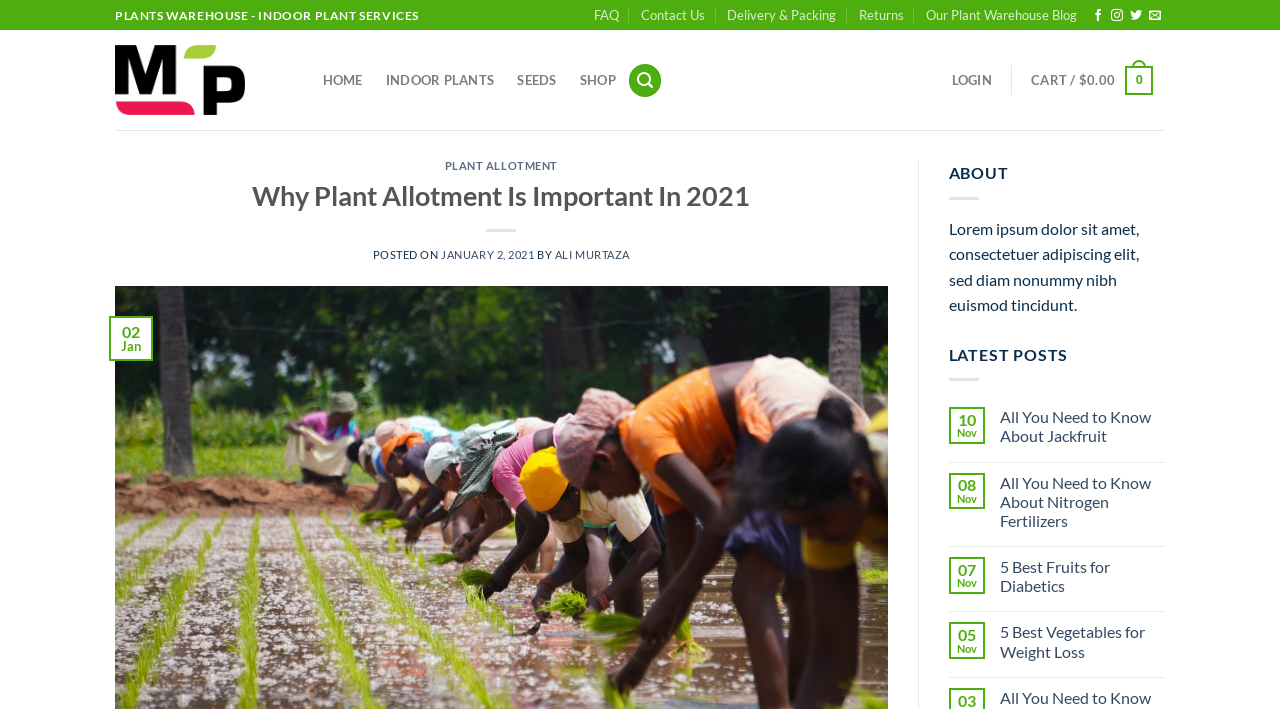Can you determine the bounding box coordinates of the area that needs to be clicked to fulfill the following instruction: "Read the latest post about Jackfruit"?

[0.781, 0.574, 0.91, 0.628]